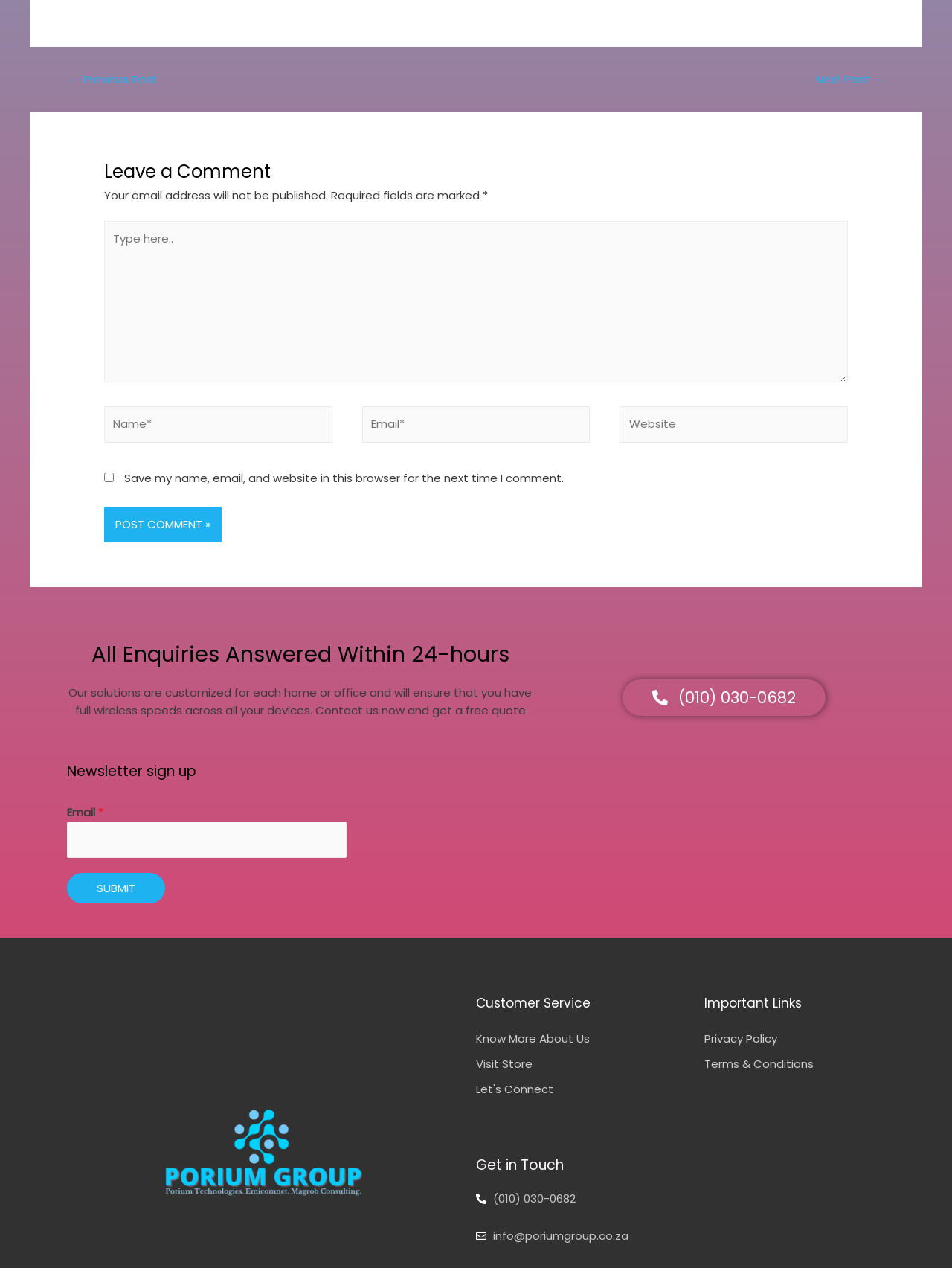Locate the bounding box coordinates of the region to be clicked to comply with the following instruction: "Leave a comment". The coordinates must be four float numbers between 0 and 1, in the form [left, top, right, bottom].

[0.109, 0.124, 0.891, 0.147]